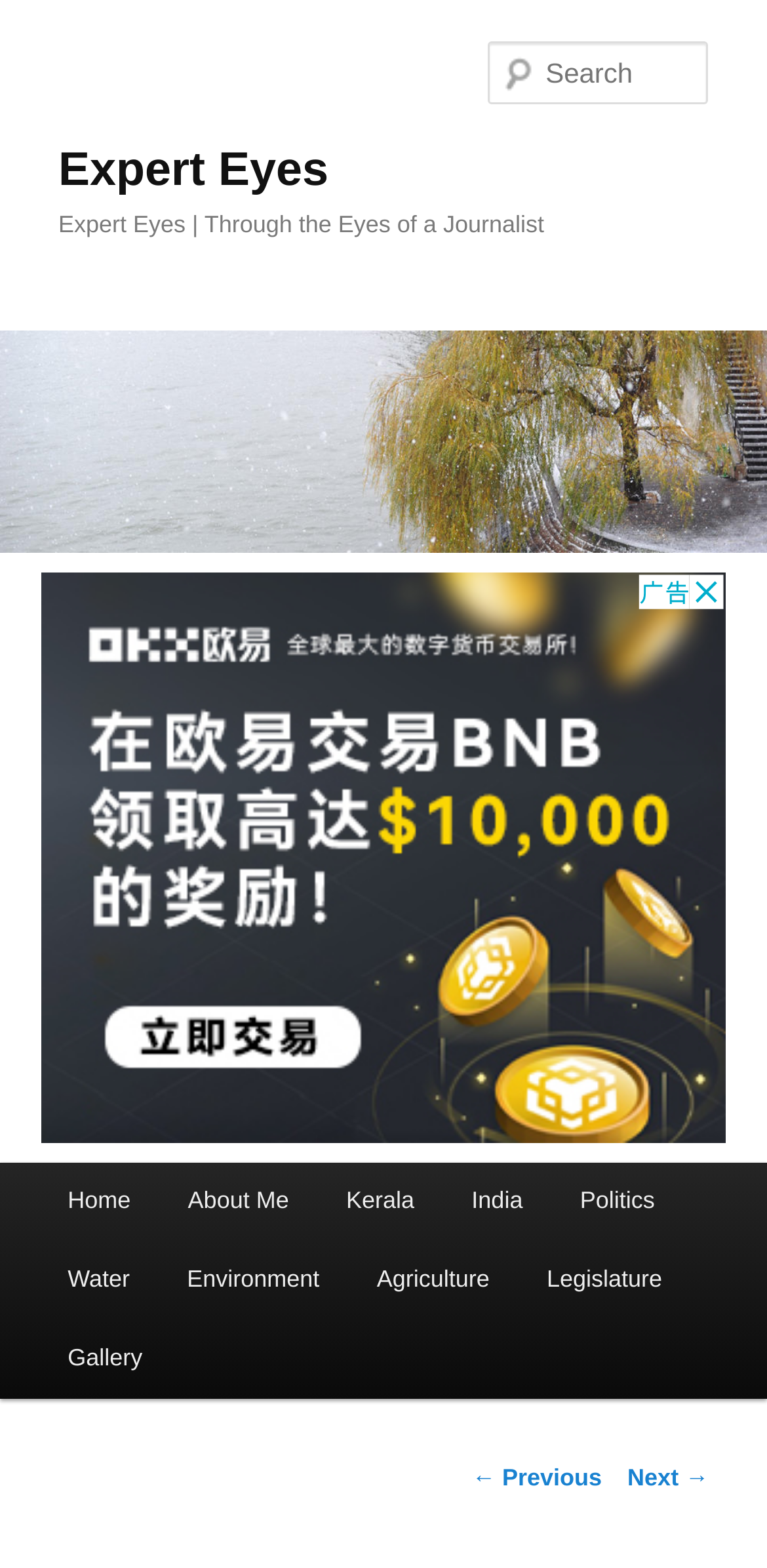Provide an in-depth caption for the webpage.

The webpage is about "Poisoned food" and is part of the "Expert Eyes" platform. At the top, there is a heading with the title "Expert Eyes" and a link with the same name. Below this, there is a larger heading that reads "Expert Eyes | Through the Eyes of a Journalist". 

To the right of these headings, there is a prominent image with the title "Expert Eyes". A search box is located at the top right corner of the page. 

The main content of the page is divided into two sections. The top section contains an advertisement in the form of an iframe. Below this, there is a main menu with links to various categories, including "Home", "About Me", "Kerala", "India", "Politics", "Water", "Environment", "Agriculture", "Legislature", and "Gallery". 

At the very bottom of the page, there is a post navigation section with links to previous and next pages.